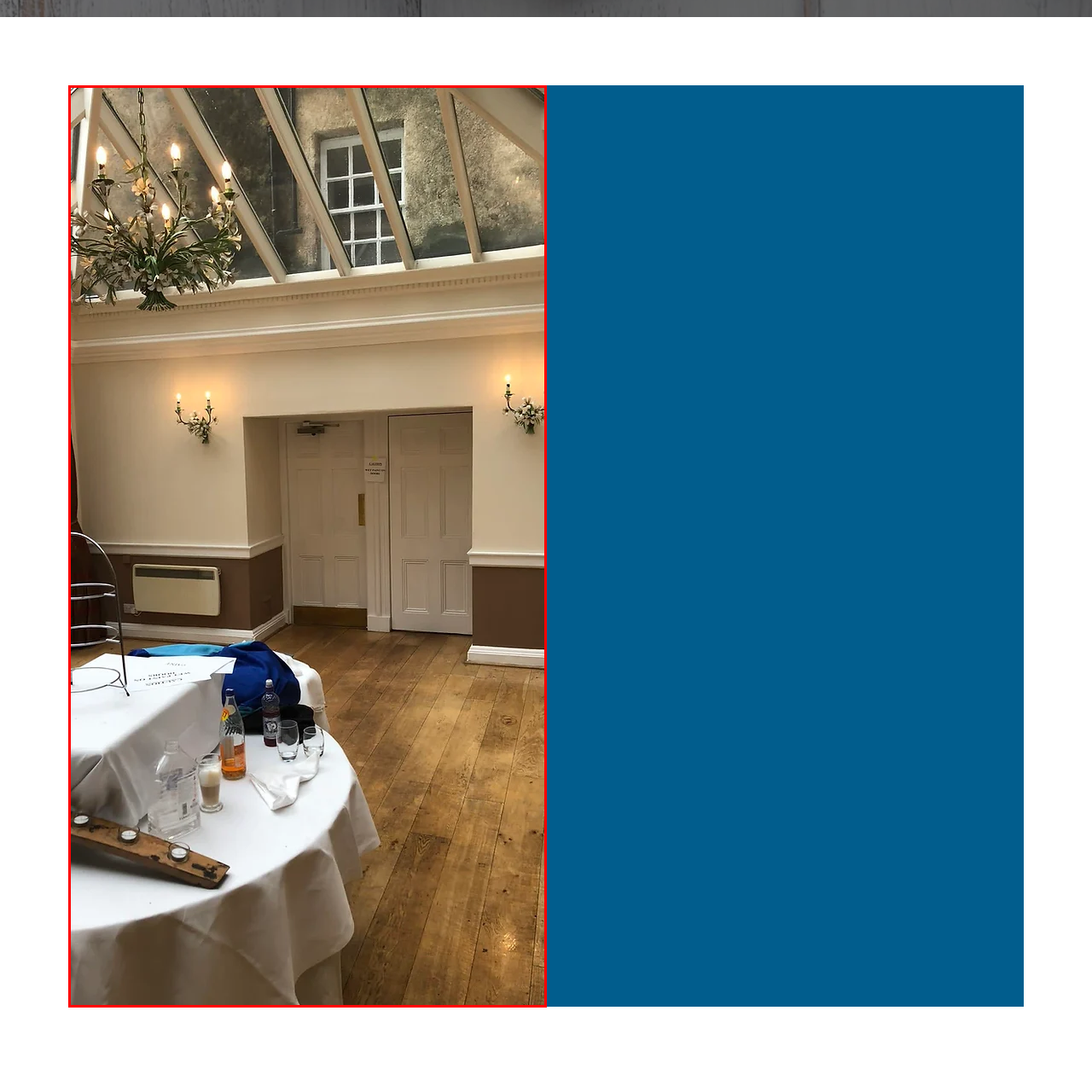What is hanging from the ceiling?
Look at the image within the red bounding box and provide a single word or phrase as an answer.

a chandelier